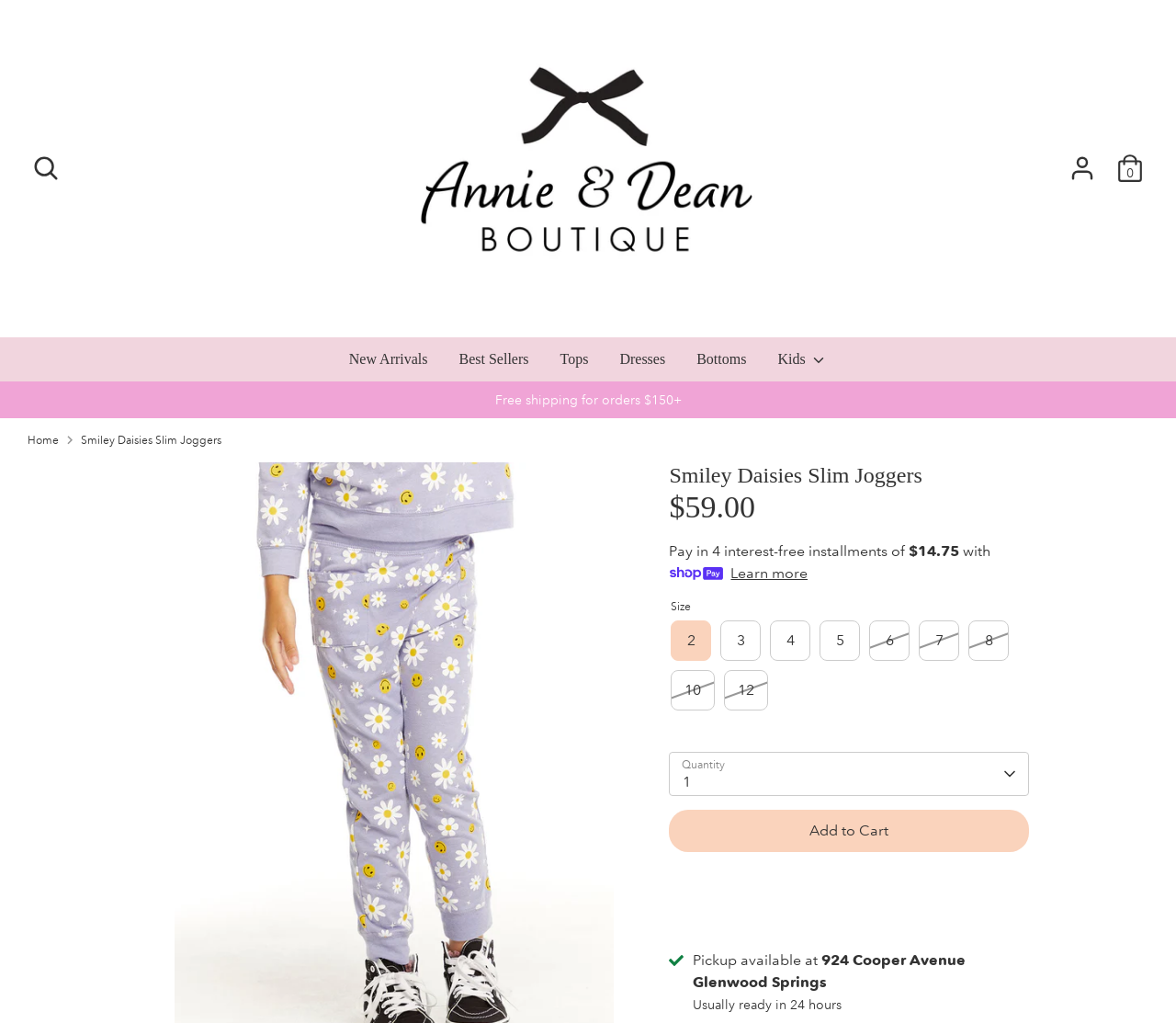What is the default size selected for the Smiley Daisies Slim Joggers?
Please use the image to deliver a detailed and complete answer.

I found the default size selected for the Smiley Daisies Slim Joggers by looking at the radio button elements in the group 'Size' and found that the radio button with the text '2' is checked.